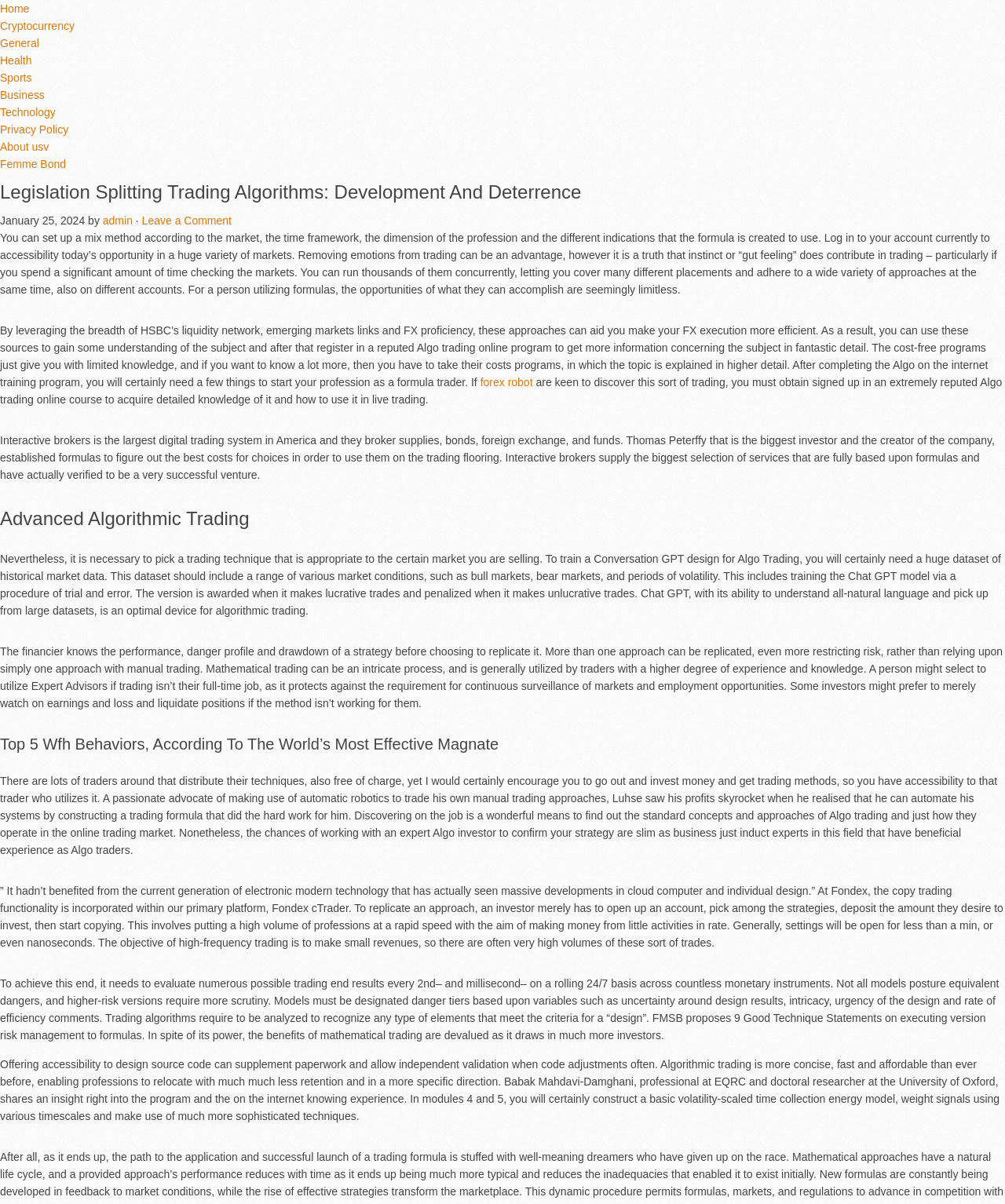Refer to the image and offer a detailed explanation in response to the question: What is the name of the largest digital trading system in America?

According to the webpage, Interactive Brokers is the largest digital trading system in America, and it was founded by Thomas Peterffy, who also established formulas to determine the best prices for options.